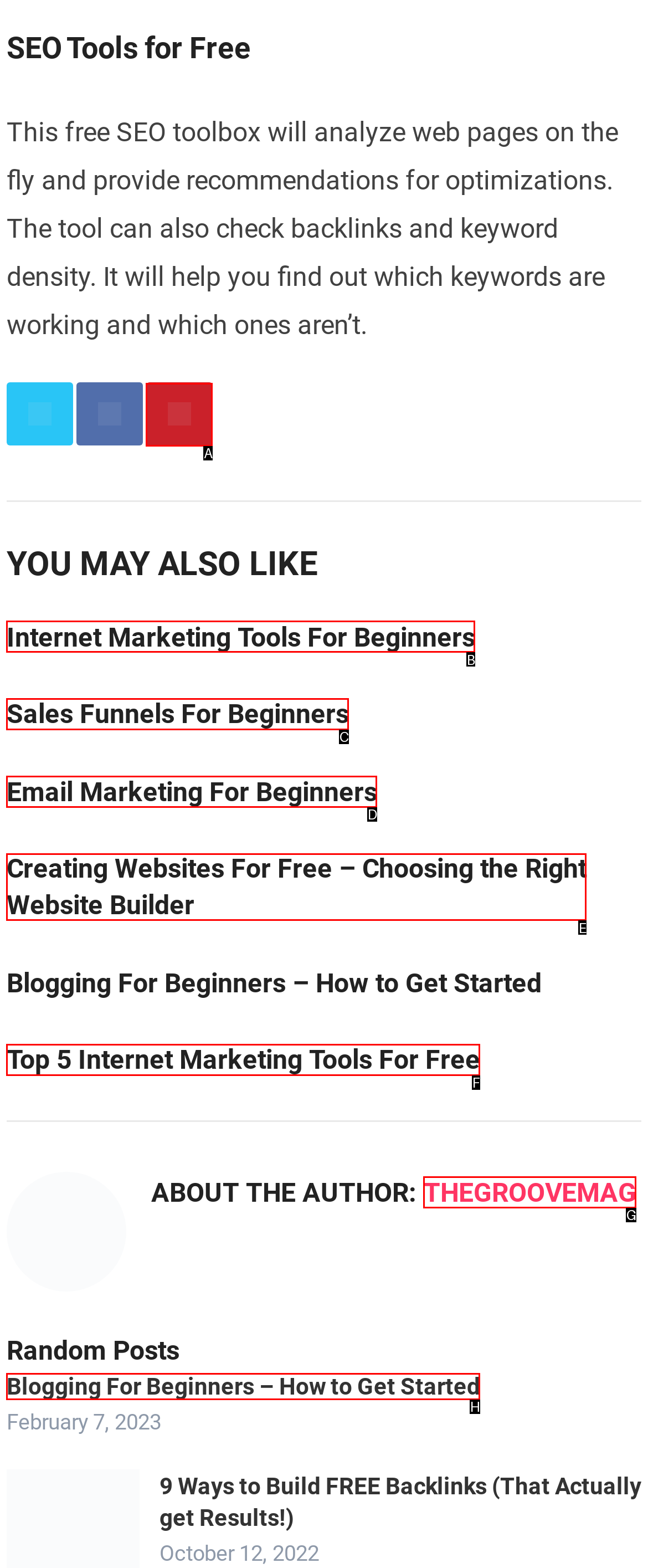Based on the description: thegroovemag, identify the matching lettered UI element.
Answer by indicating the letter from the choices.

G